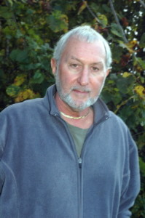Where does Jim Kelleher teach literature and composition?
Look at the webpage screenshot and answer the question with a detailed explanation.

The caption states that Jim Kelleher teaches literature and composition at two institutions, namely Northwestern CT Community College and Oliver Wolcott Tech in Torrington, CT.